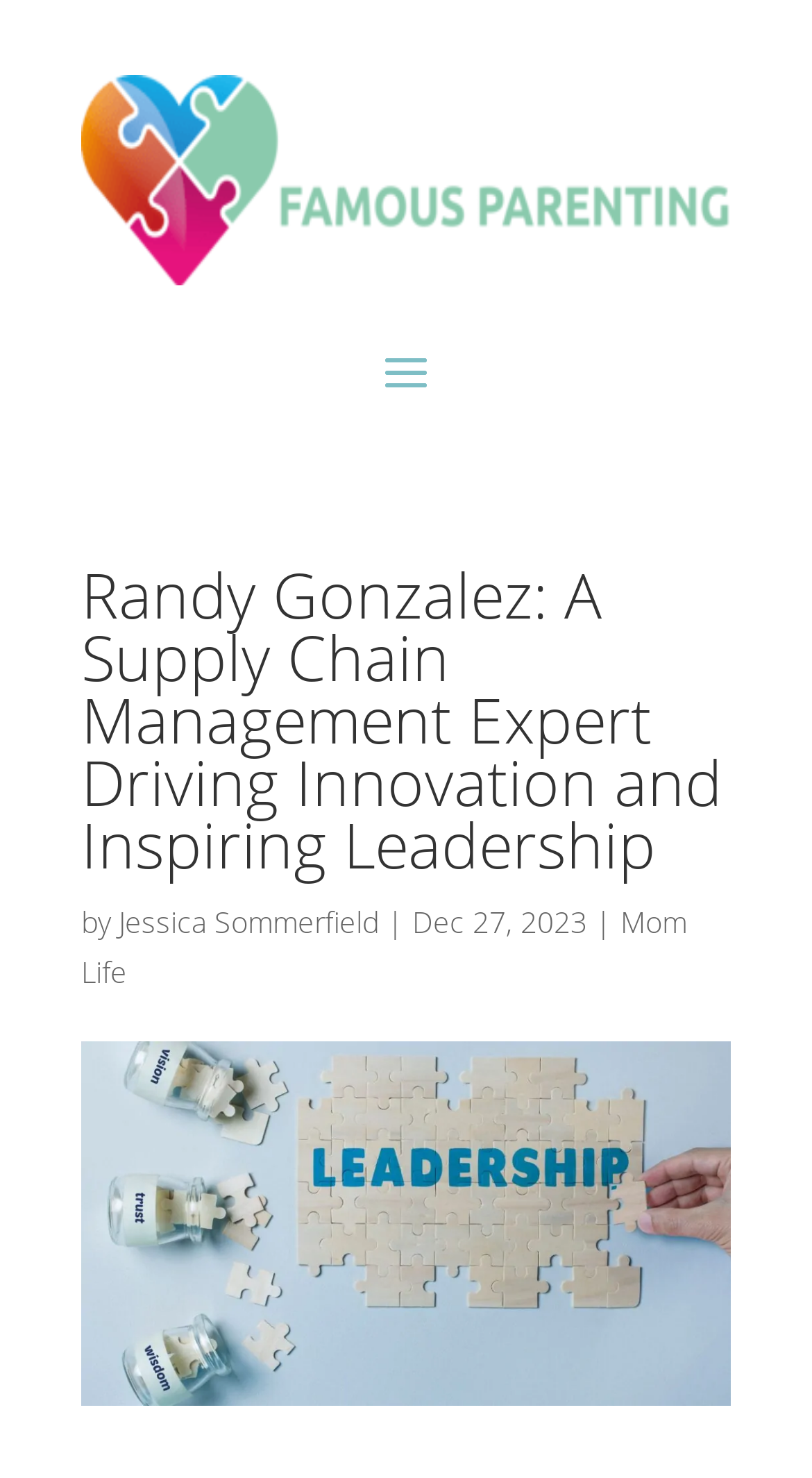What is the name of the person in the image?
Ensure your answer is thorough and detailed.

I found the answer by looking at the image description 'randy gonzalez' which indicates that the person in the image is Randy Gonzalez.